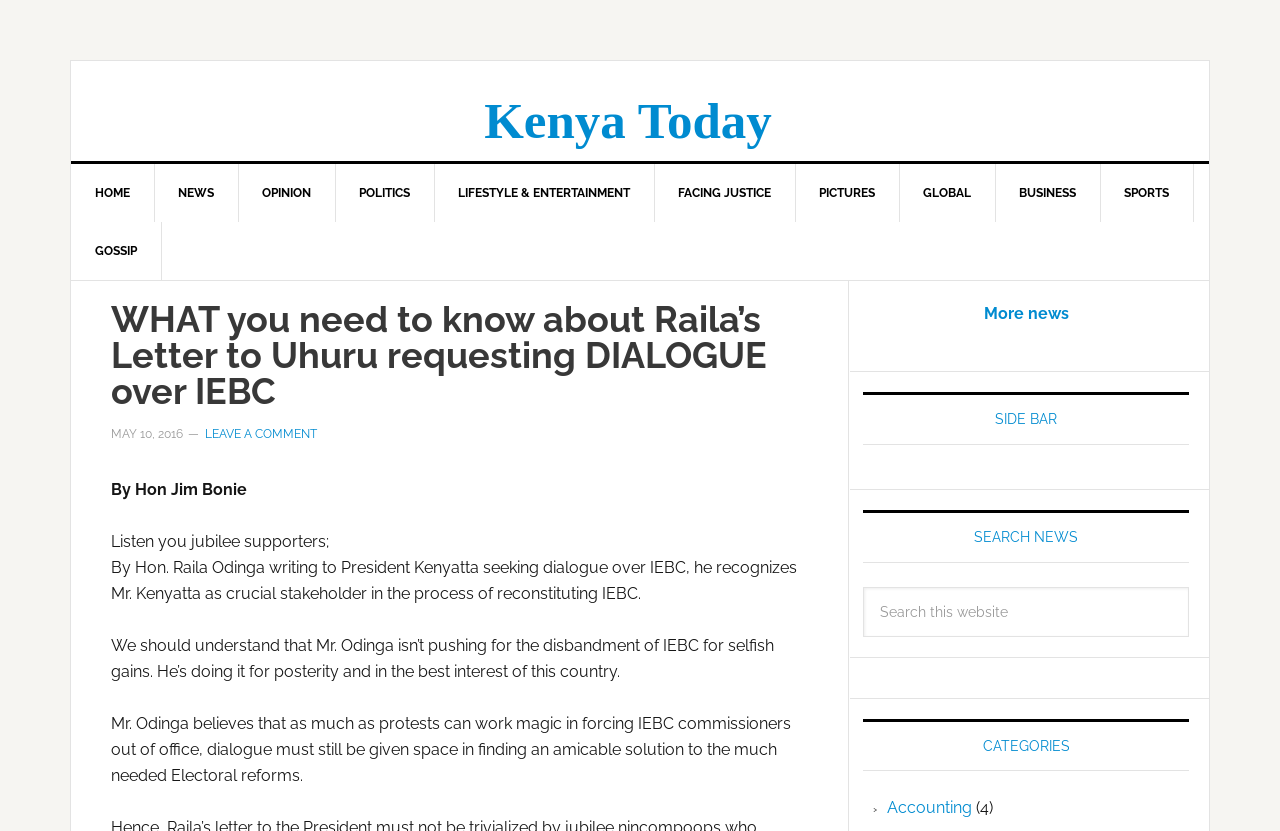Could you determine the bounding box coordinates of the clickable element to complete the instruction: "Leave a comment"? Provide the coordinates as four float numbers between 0 and 1, i.e., [left, top, right, bottom].

[0.16, 0.514, 0.248, 0.531]